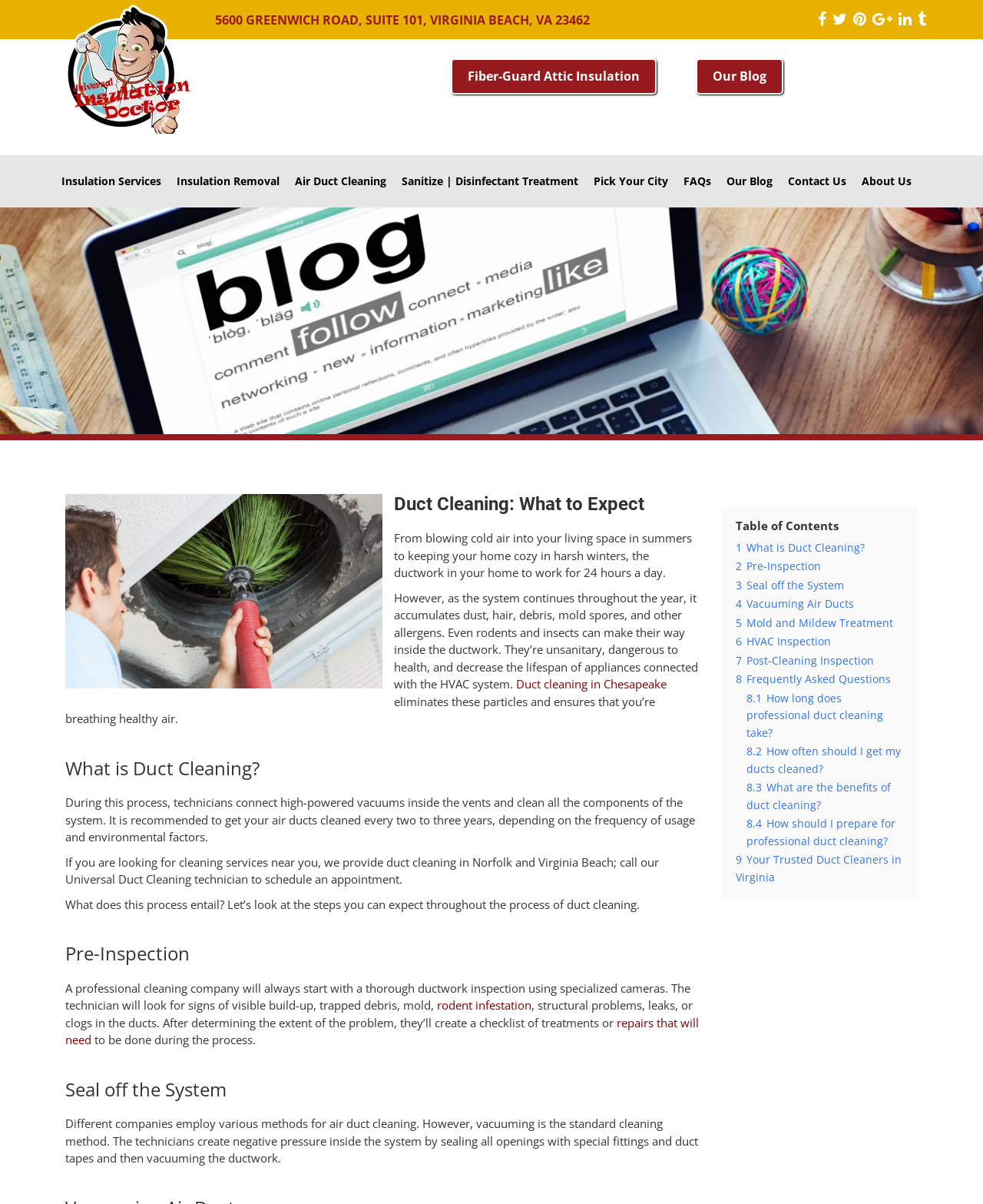Answer the question in one word or a short phrase:
What is the address of Universal Insulation Doctor?

5600 GREENWICH ROAD, SUITE 101, VIRGINIA BEACH, VA 23462